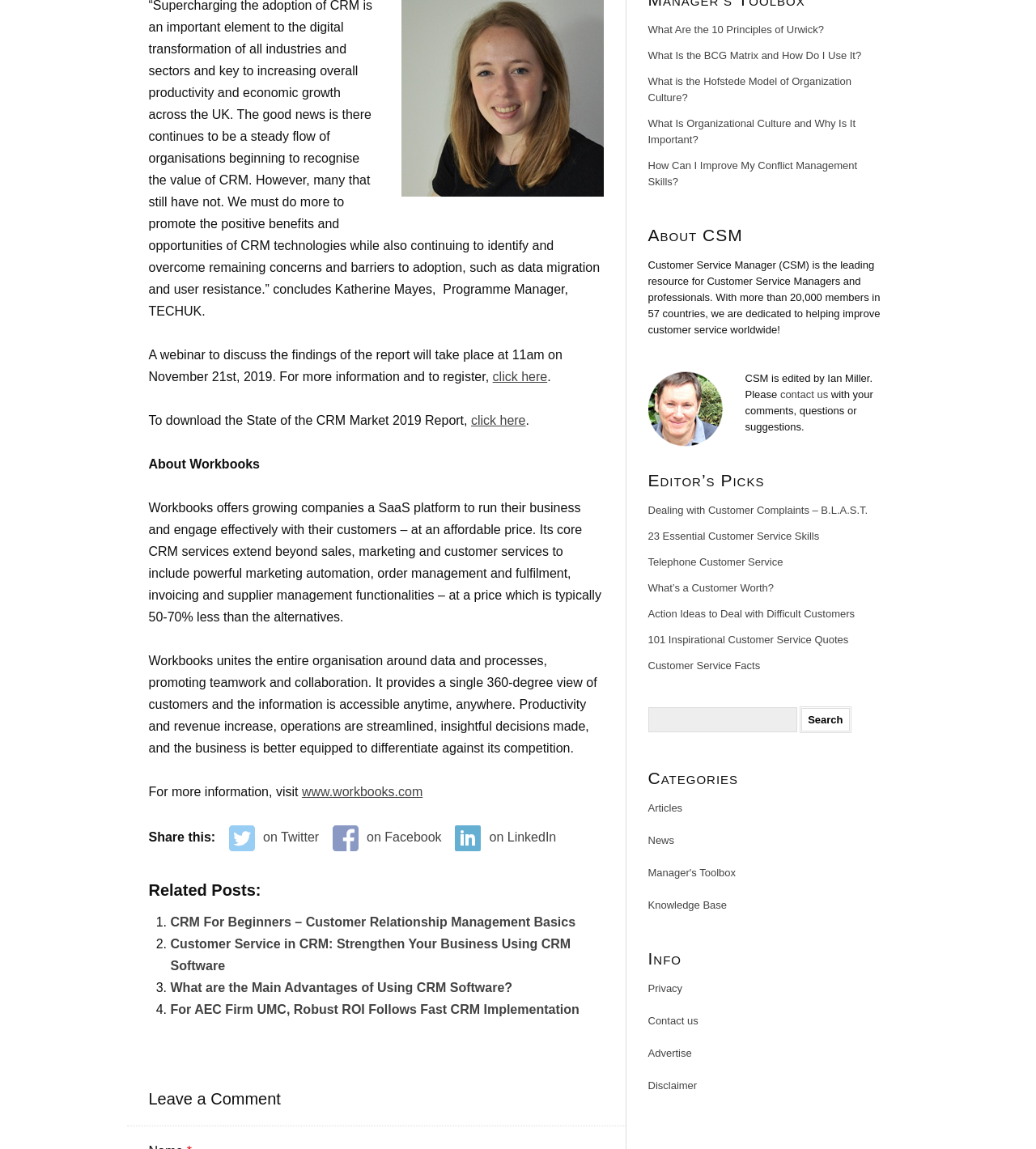Using details from the image, please answer the following question comprehensively:
What is the name of the company offering a SaaS platform?

The webpage describes Workbooks as a company that offers a SaaS platform to run businesses and engage with customers at an affordable price, with features such as CRM services, marketing automation, and order management.